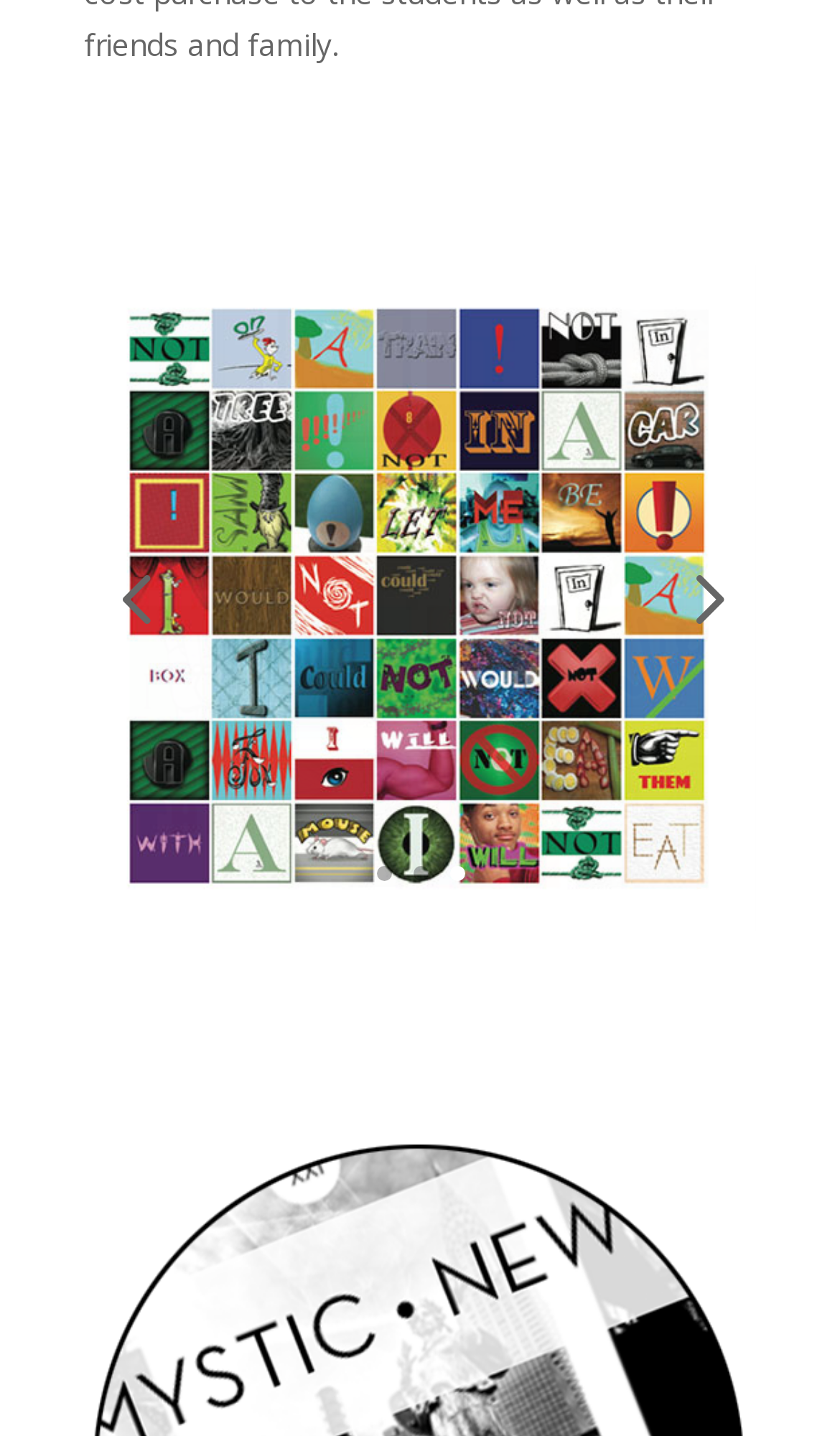Using the description: "Next", identify the bounding box of the corresponding UI element in the screenshot.

[0.777, 0.38, 0.9, 0.452]